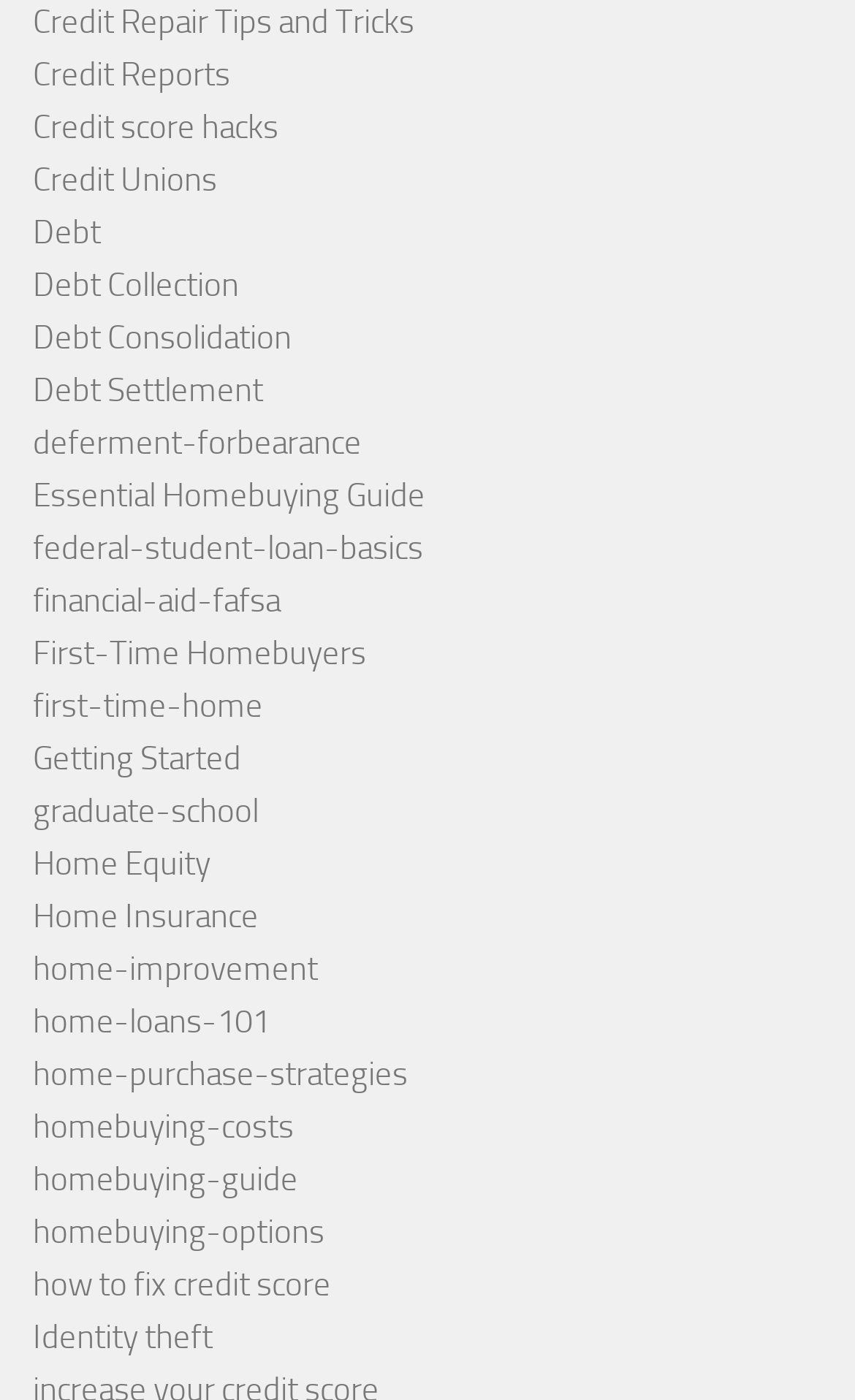Pinpoint the bounding box coordinates for the area that should be clicked to perform the following instruction: "Learn about credit repair tips and tricks".

[0.038, 0.001, 0.485, 0.029]